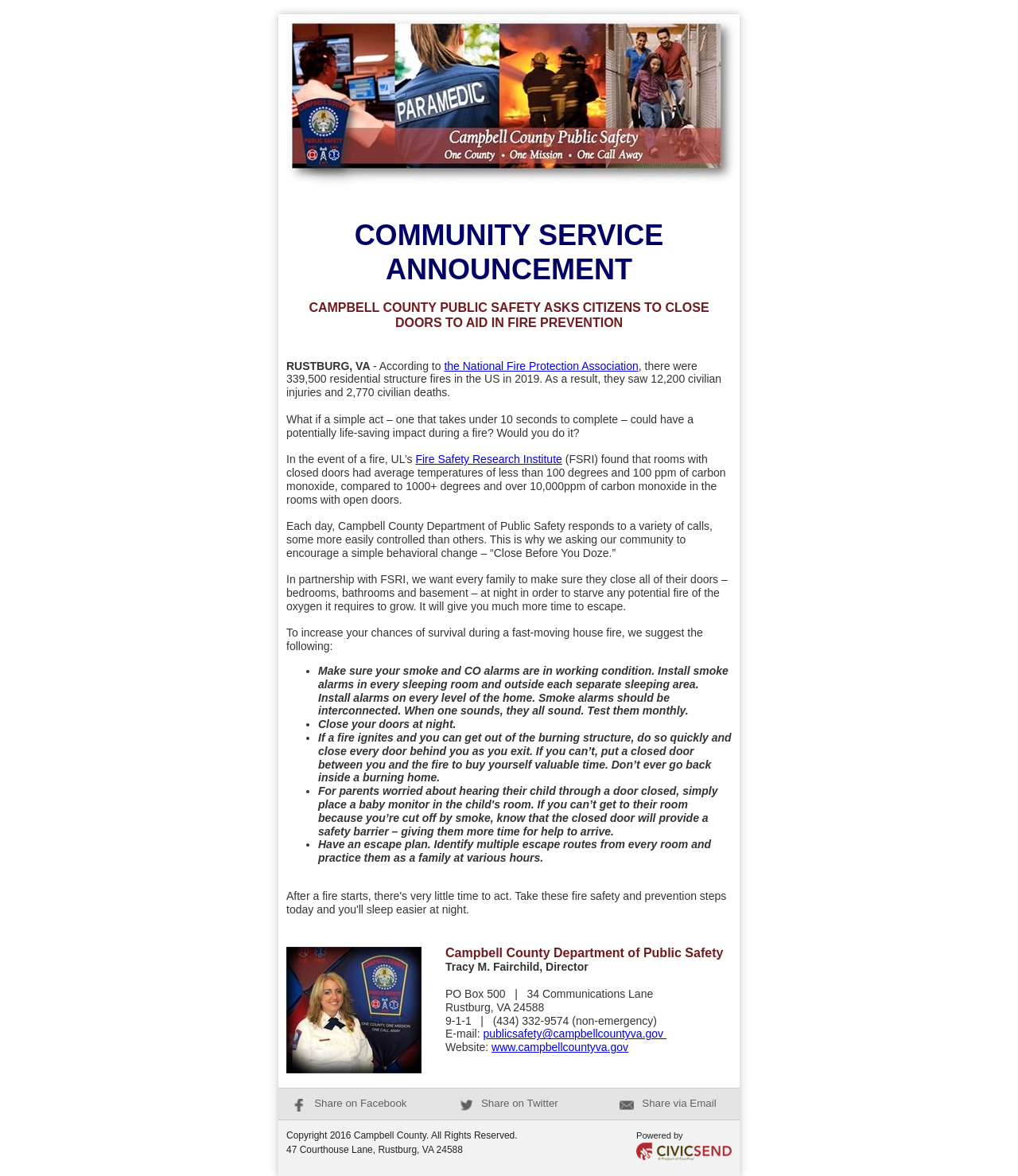Extract the main headline from the webpage and generate its text.

COMMUNITY SERVICE ANNOUNCEMENT